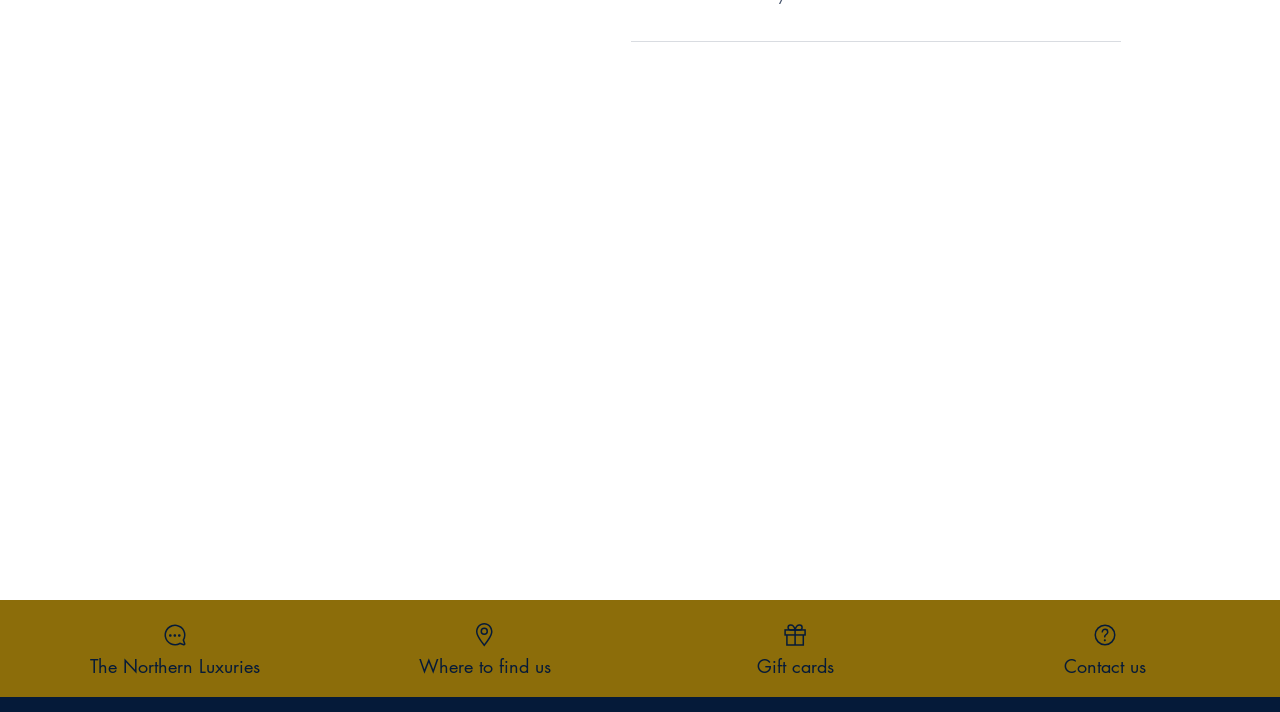Specify the bounding box coordinates of the element's area that should be clicked to execute the given instruction: "Contact us". The coordinates should be four float numbers between 0 and 1, i.e., [left, top, right, bottom].

[0.75, 0.871, 0.977, 0.951]